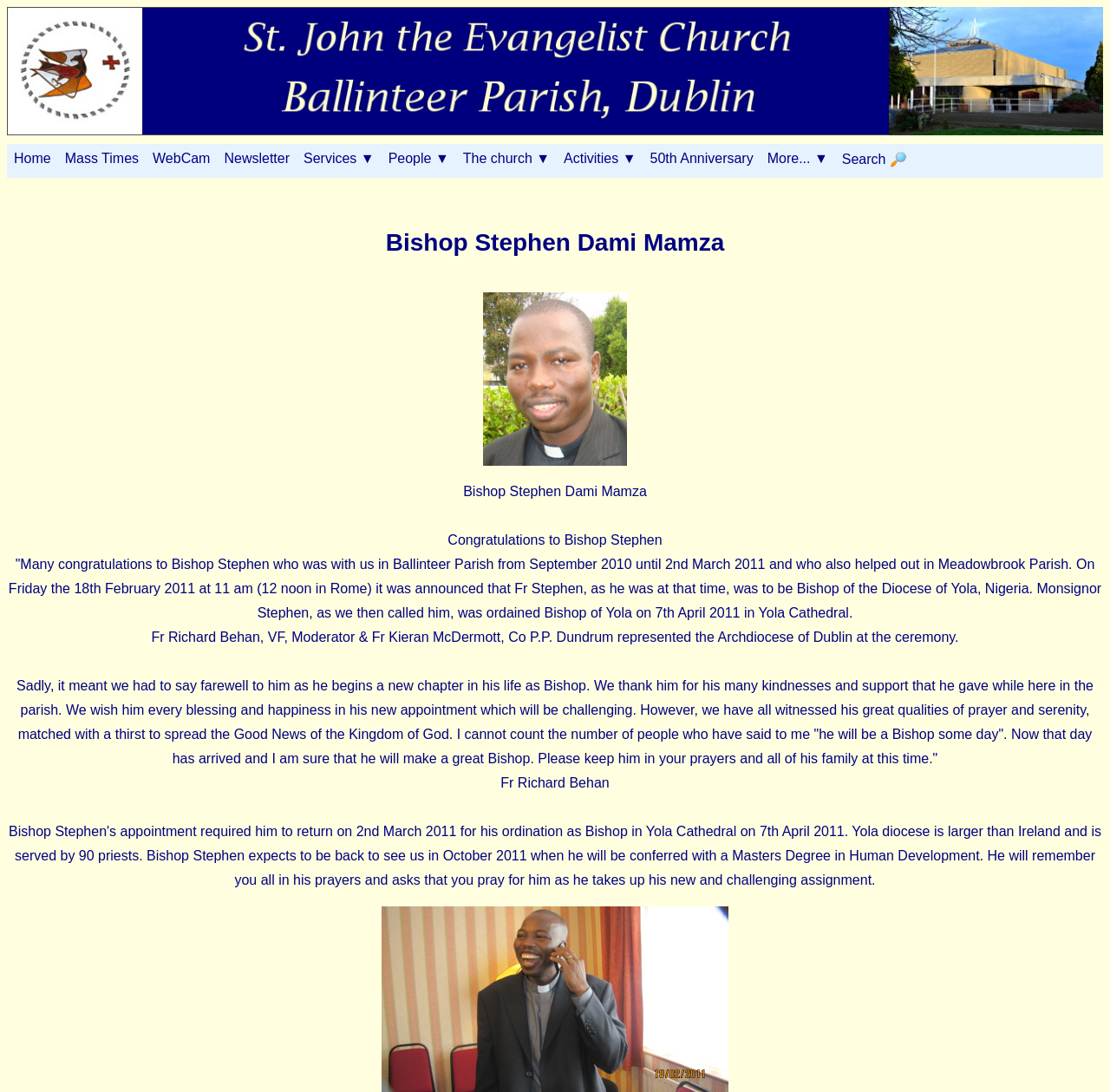Please provide the bounding box coordinates for the element that needs to be clicked to perform the instruction: "Open the 'WebCam'". The coordinates must consist of four float numbers between 0 and 1, formatted as [left, top, right, bottom].

[0.131, 0.132, 0.196, 0.159]